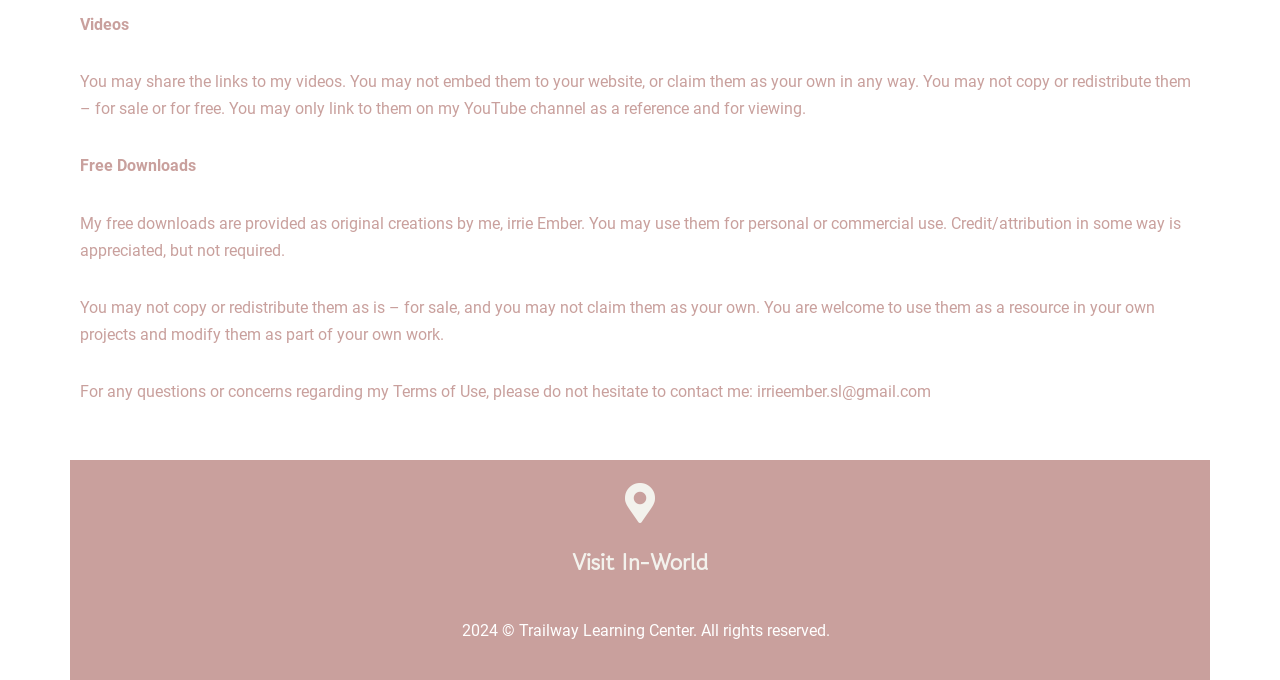From the given element description: "Visit In-World", find the bounding box for the UI element. Provide the coordinates as four float numbers between 0 and 1, in the order [left, top, right, bottom].

[0.447, 0.802, 0.553, 0.852]